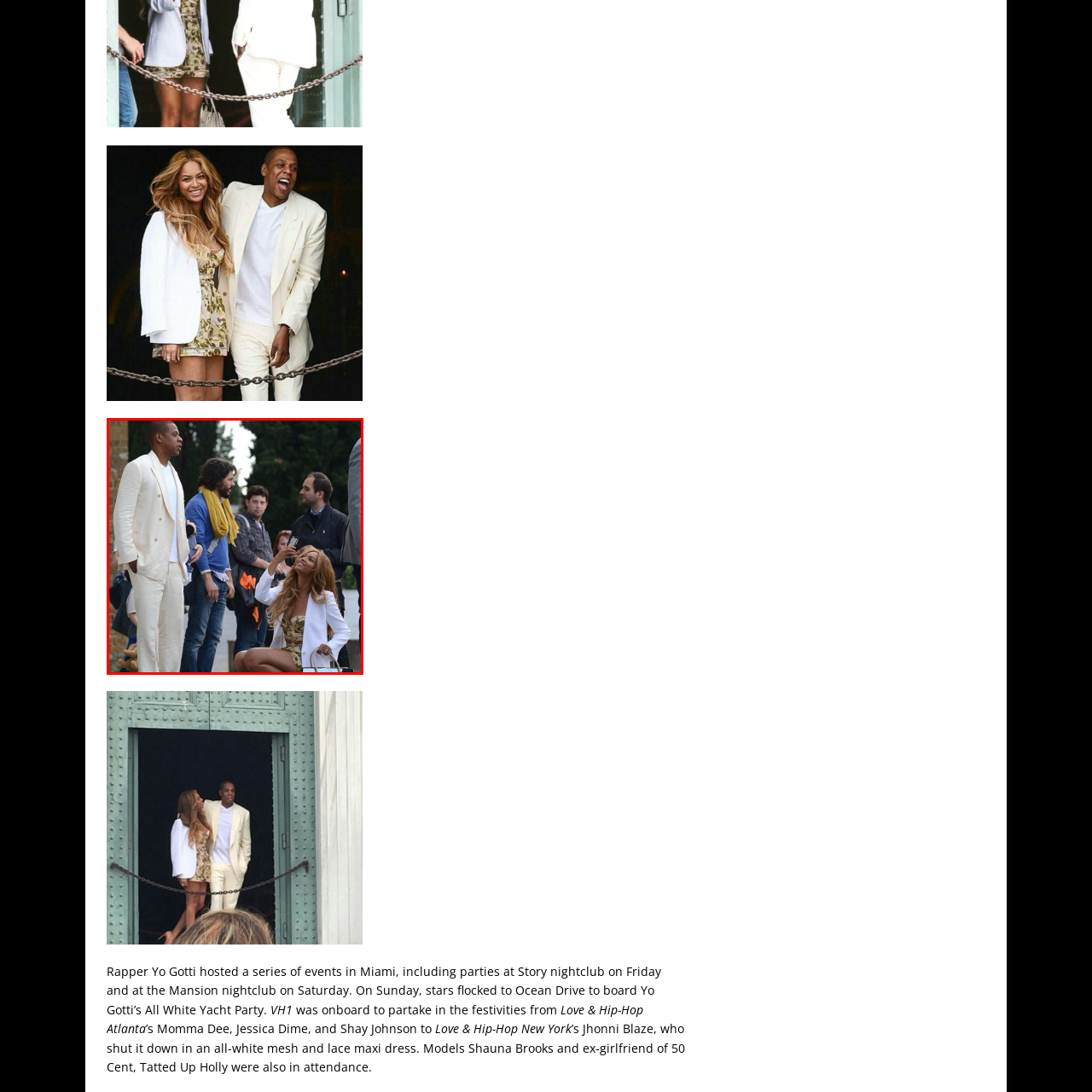What is the atmosphere of the scene?
Analyze the image highlighted by the red bounding box and give a detailed response to the question using the information from the image.

The caption describes the atmosphere as vibrant and exciting, which is created by the diverse group of individuals engaged in their own conversations, some of whom are glancing in the direction of the stylish couple, adding to the overall sense of energy and dynamism in the scene.